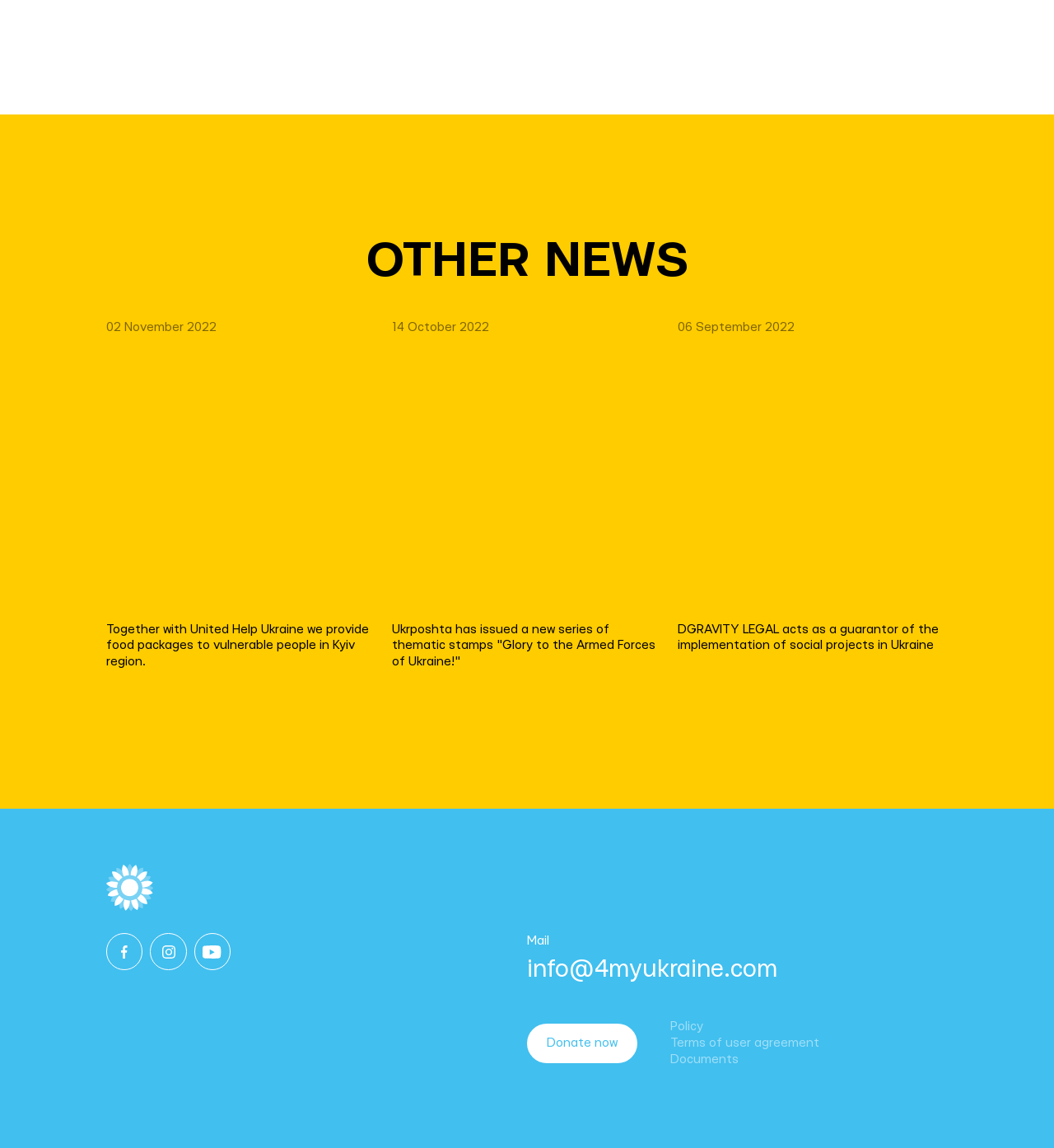Kindly determine the bounding box coordinates of the area that needs to be clicked to fulfill this instruction: "Donate now to support the cause".

[0.5, 0.892, 0.605, 0.926]